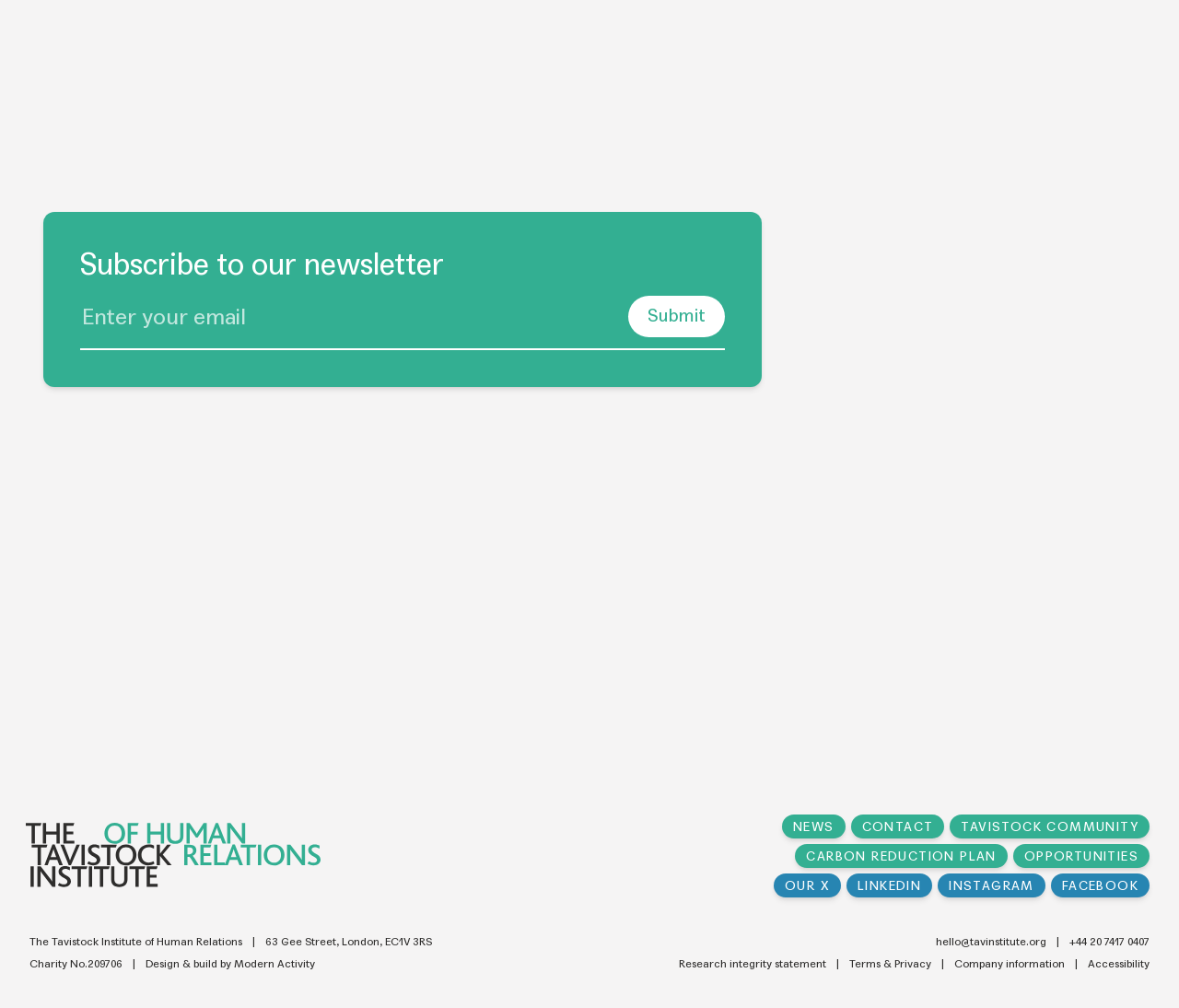What is the purpose of the textbox?
Identify the answer in the screenshot and reply with a single word or phrase.

Subscribe to newsletter